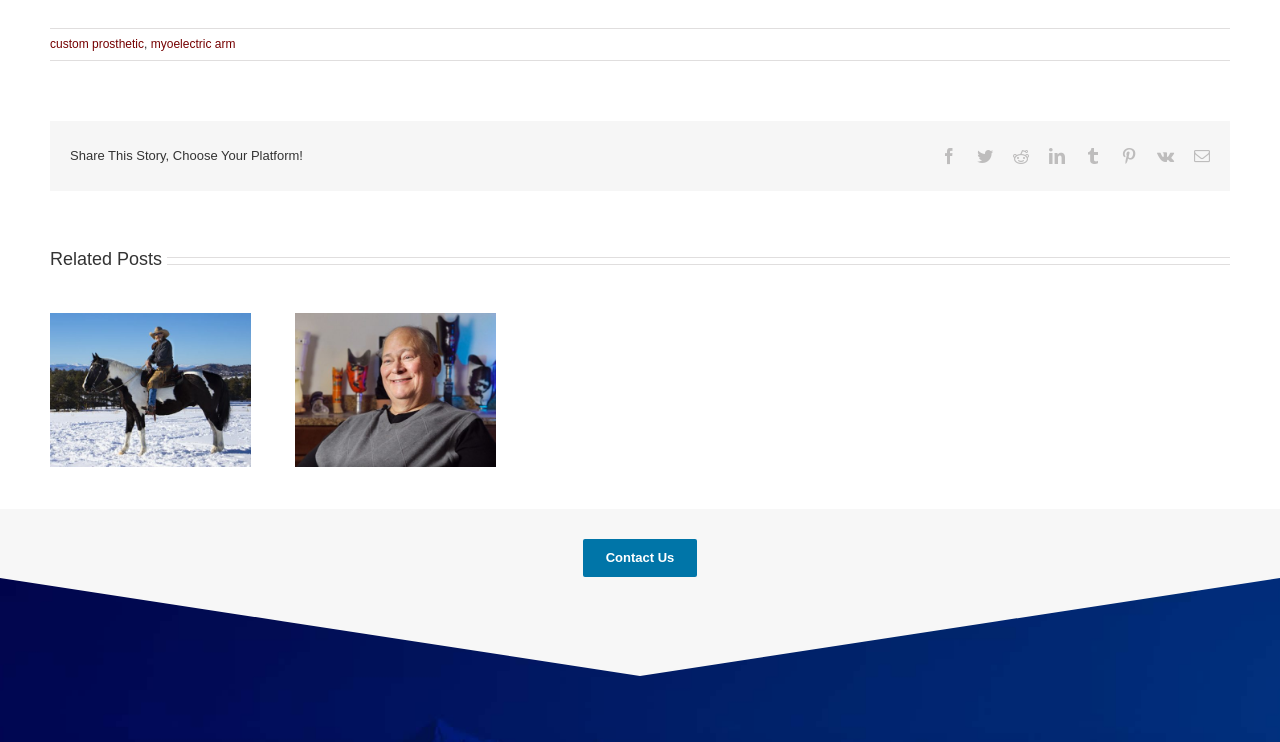Find the bounding box coordinates for the element that must be clicked to complete the instruction: "Click on custom prosthetic link". The coordinates should be four float numbers between 0 and 1, indicated as [left, top, right, bottom].

[0.039, 0.05, 0.113, 0.069]